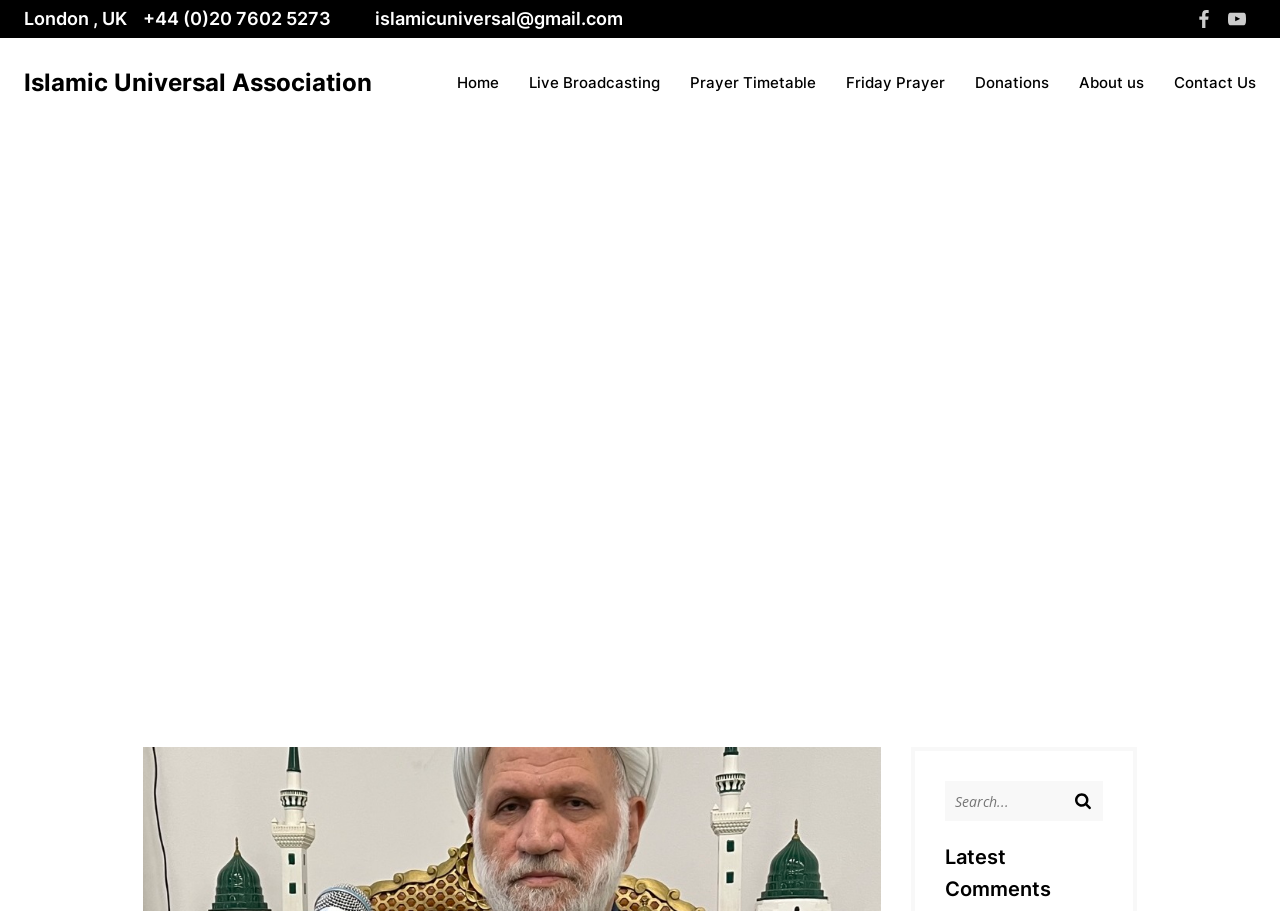Determine the bounding box coordinates for the area that should be clicked to carry out the following instruction: "View the Prayer Timetable".

[0.539, 0.068, 0.638, 0.115]